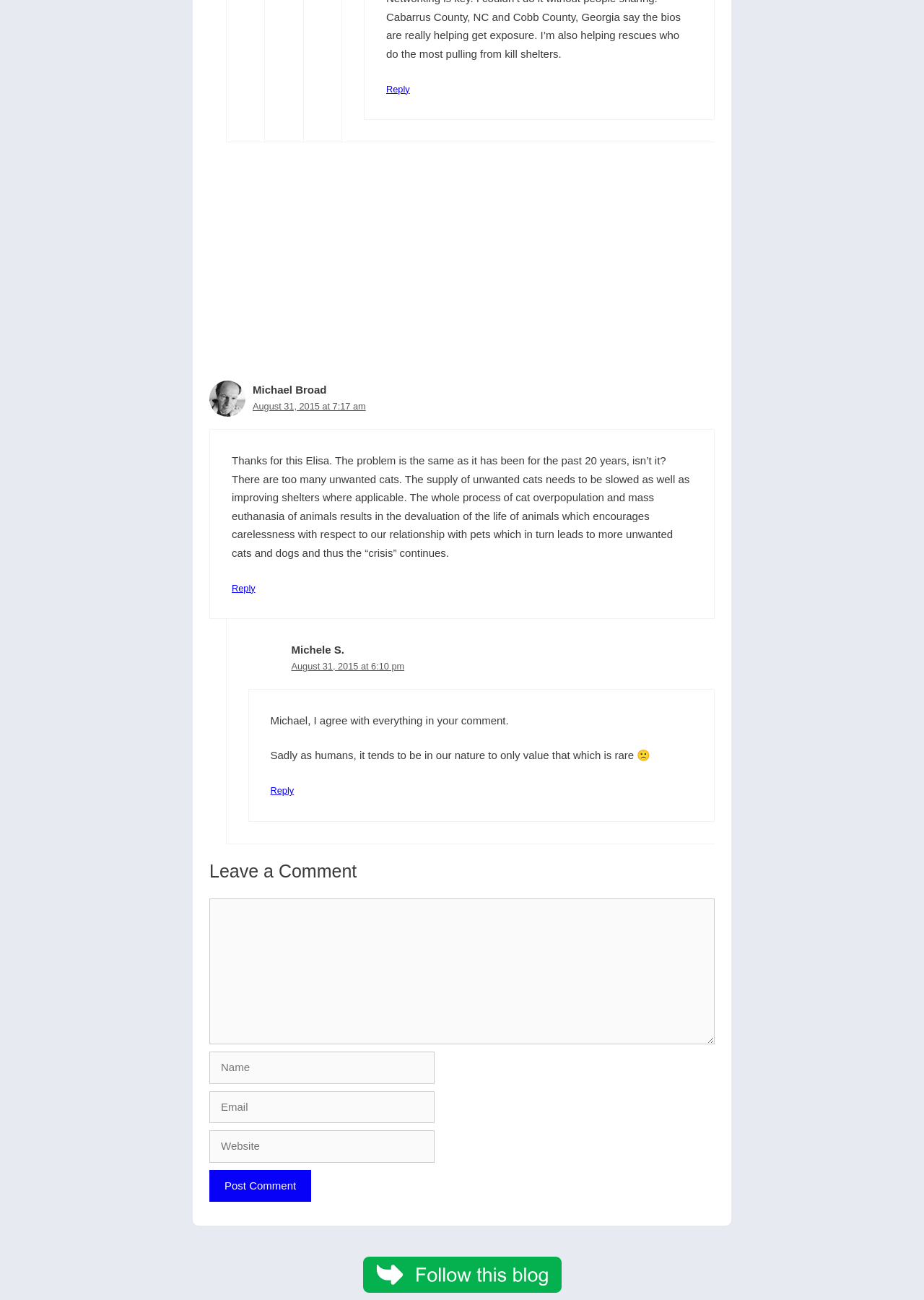From the details in the image, provide a thorough response to the question: How many fields are required to post a comment?

I looked at the fields at the bottom of the webpage and saw that only the 'Comment' field is marked as required, indicating that only 1 field is required to post a comment.